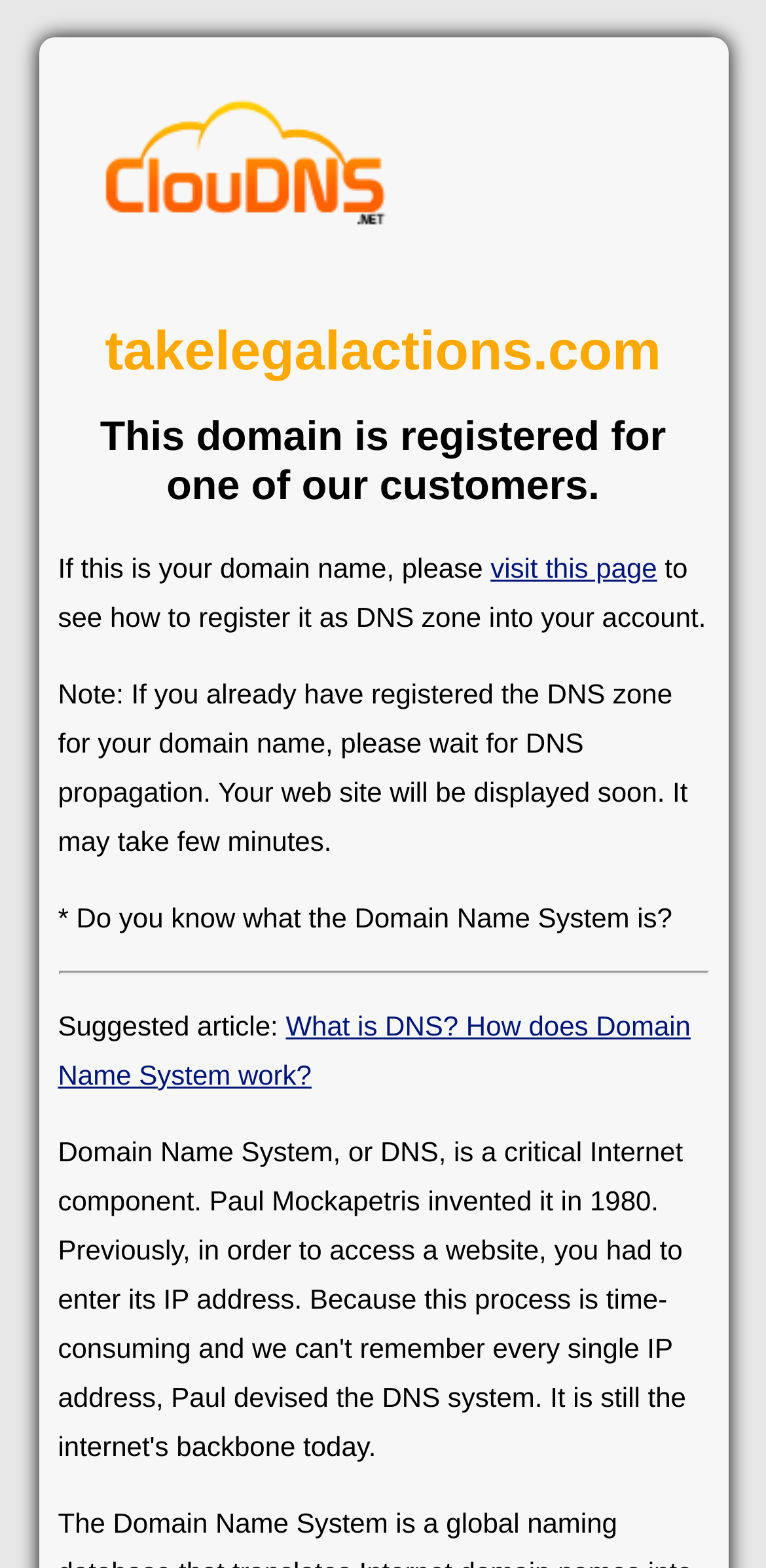Extract the bounding box coordinates of the UI element described by: "parent_node: takelegalactions.com title="Cloud DNS"". The coordinates should include four float numbers ranging from 0 to 1, e.g., [left, top, right, bottom].

[0.127, 0.061, 0.512, 0.159]